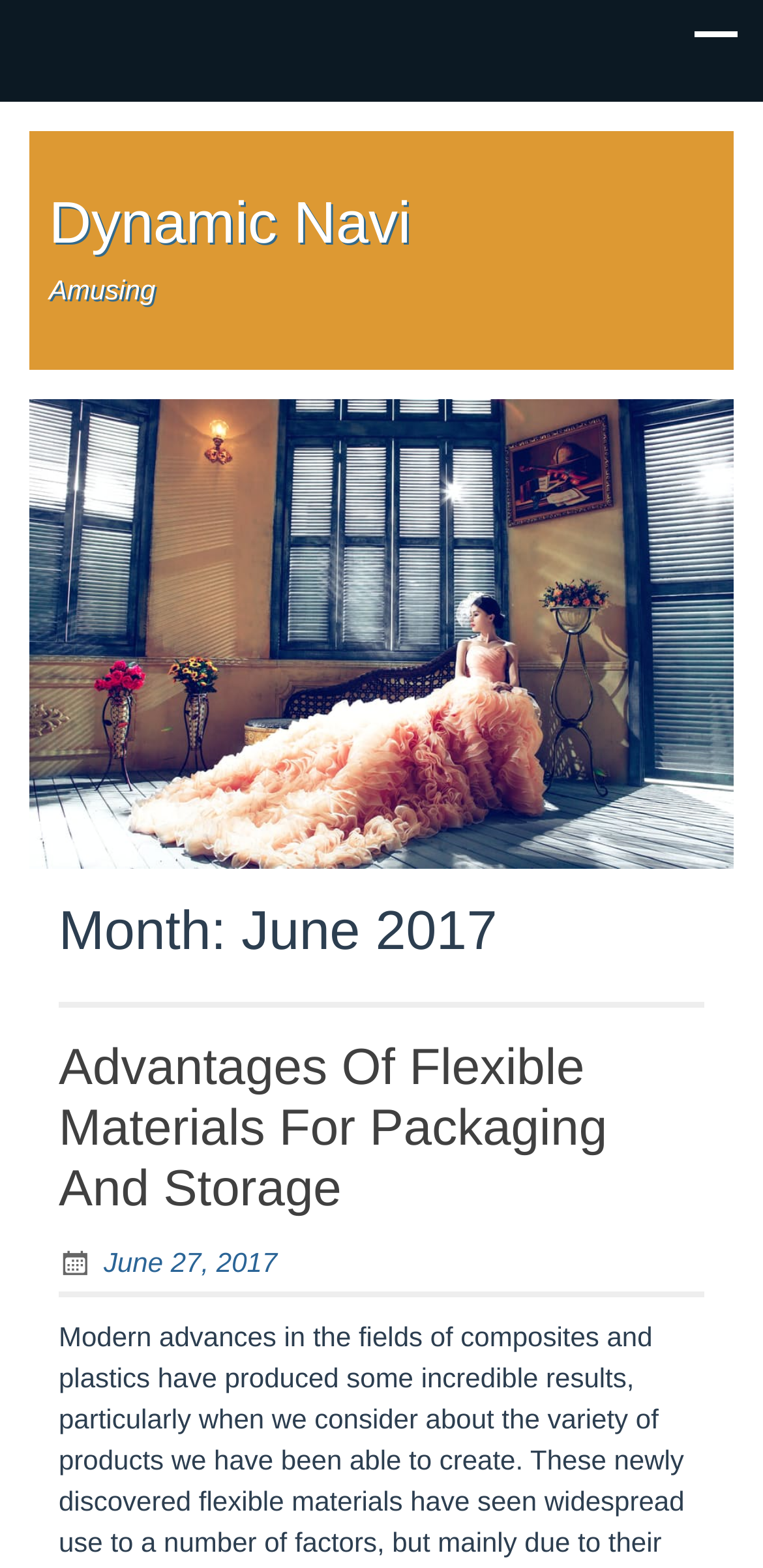Please reply with a single word or brief phrase to the question: 
What is the category of the article?

Amusing